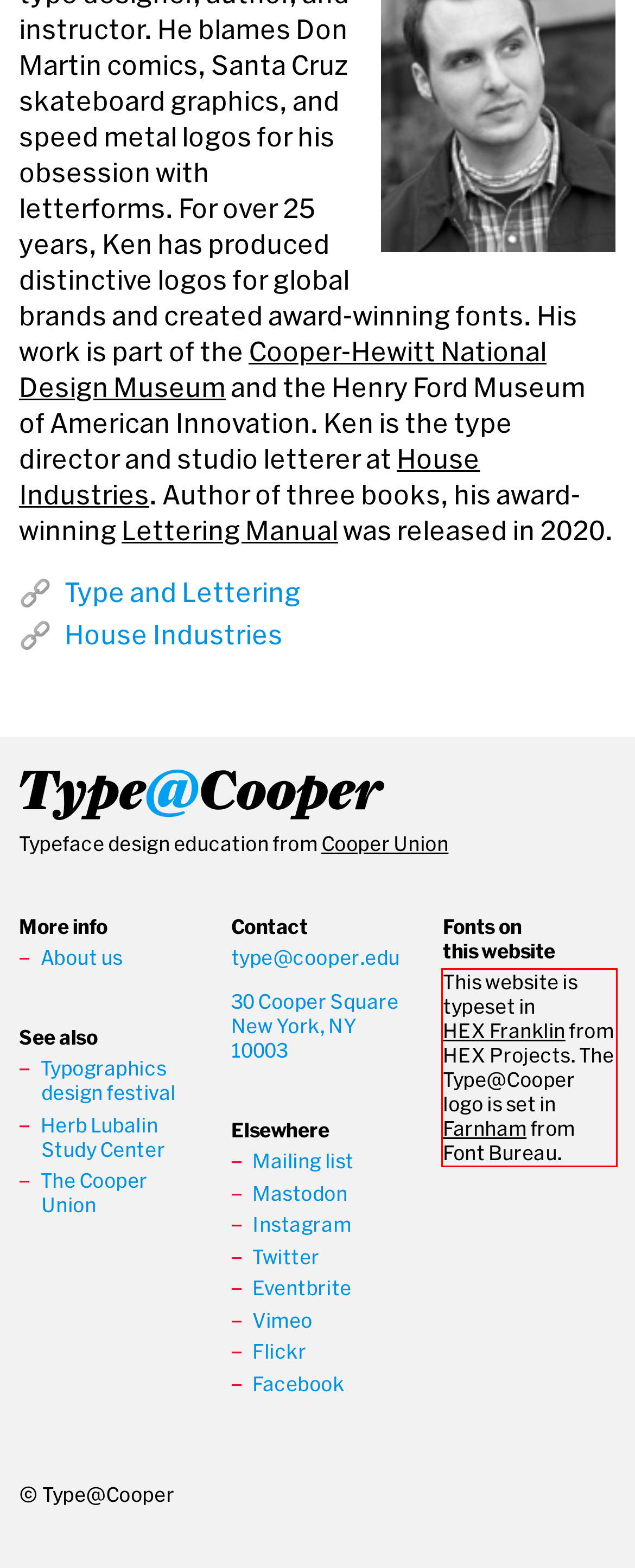You are provided with a screenshot of a webpage that includes a red bounding box. Extract and generate the text content found within the red bounding box.

This website is typeset in HEX Franklin from HEX Projects. The Type@Cooper logo is set in Farnham from Font Bureau.